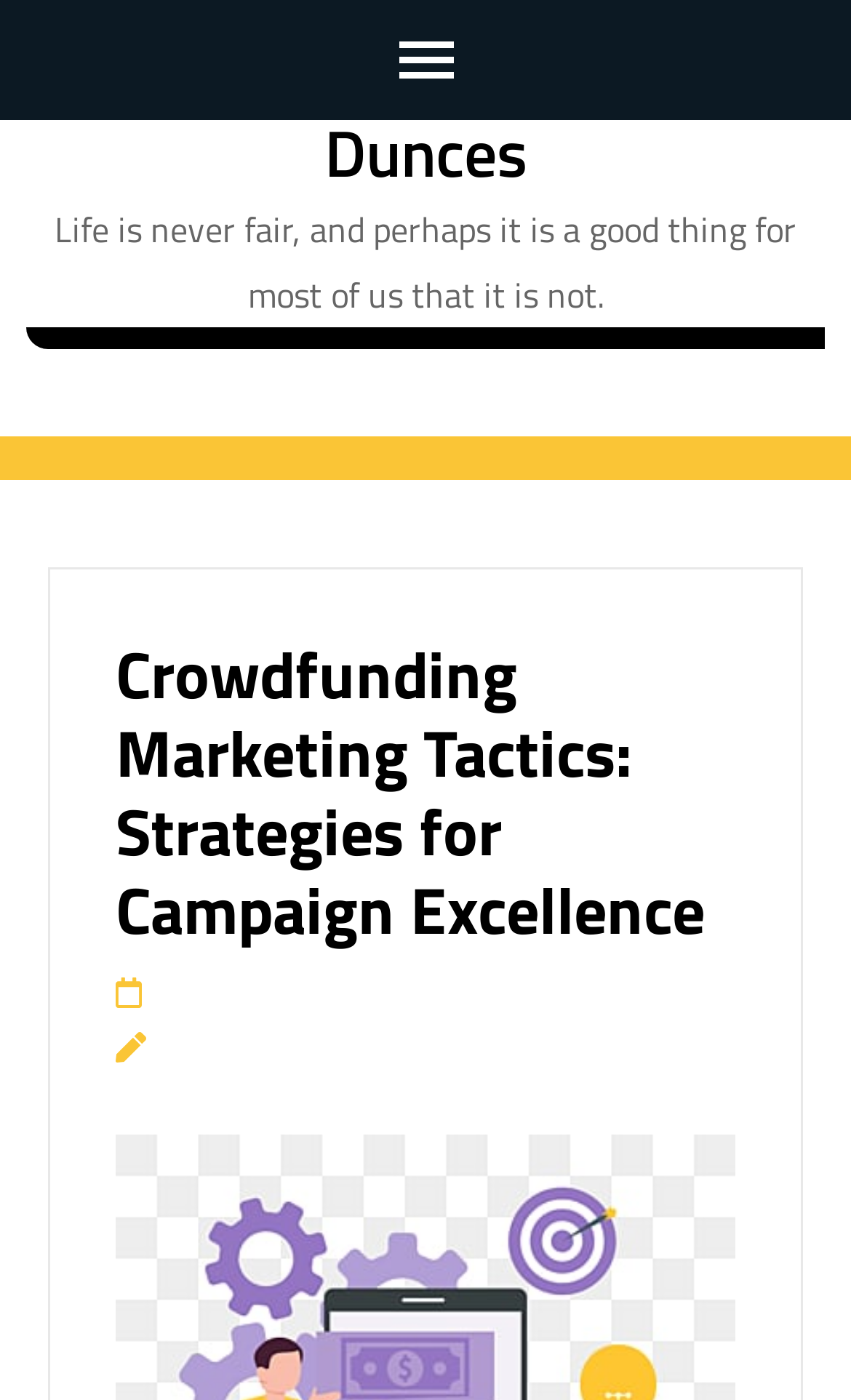How many headings are on the webpage?
Using the image, give a concise answer in the form of a single word or short phrase.

1